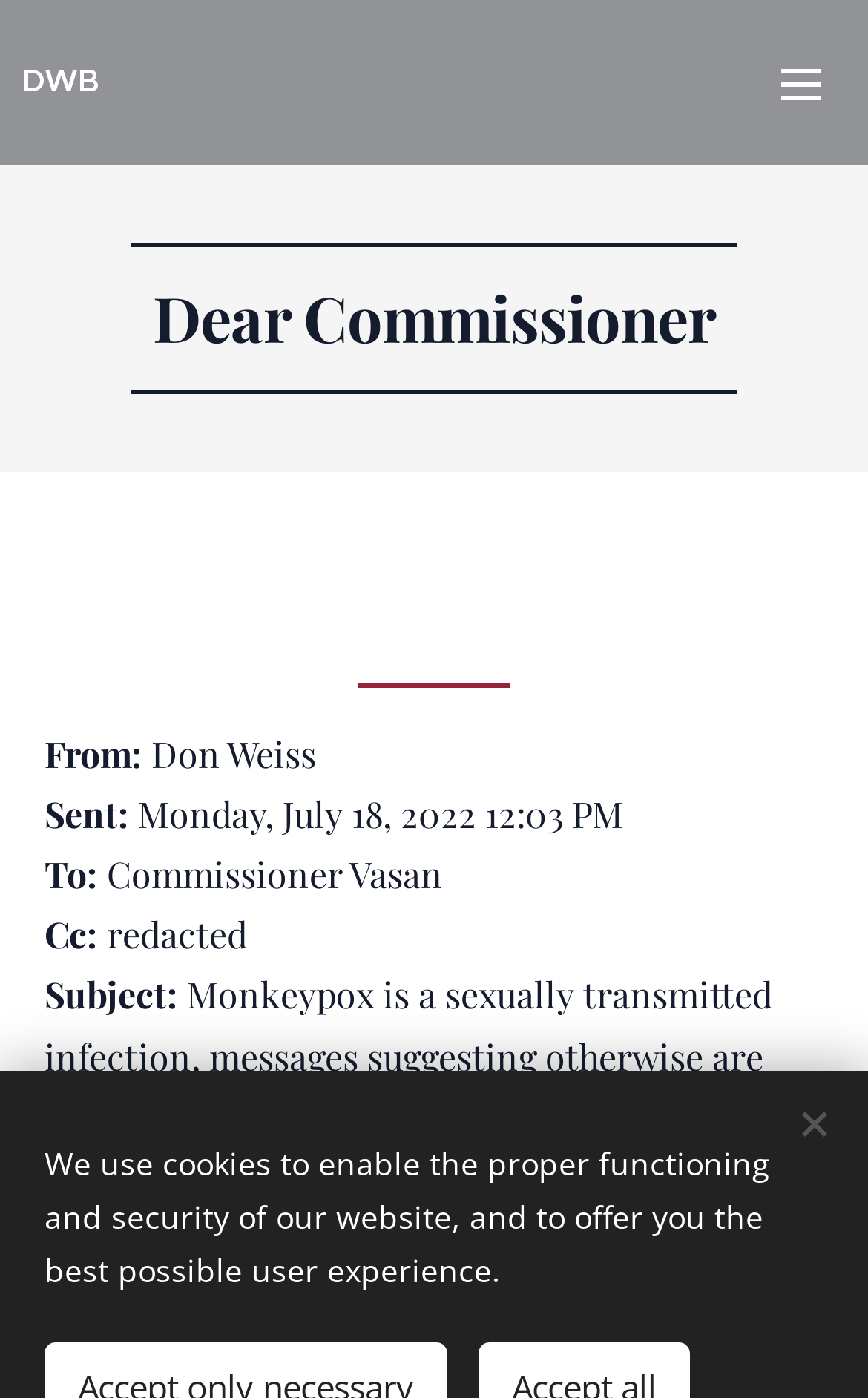Who is the recipient of the email?
From the details in the image, provide a complete and detailed answer to the question.

I identified the 'To:' label on the webpage and found the recipient's name, which is 'Commissioner Vasan'.